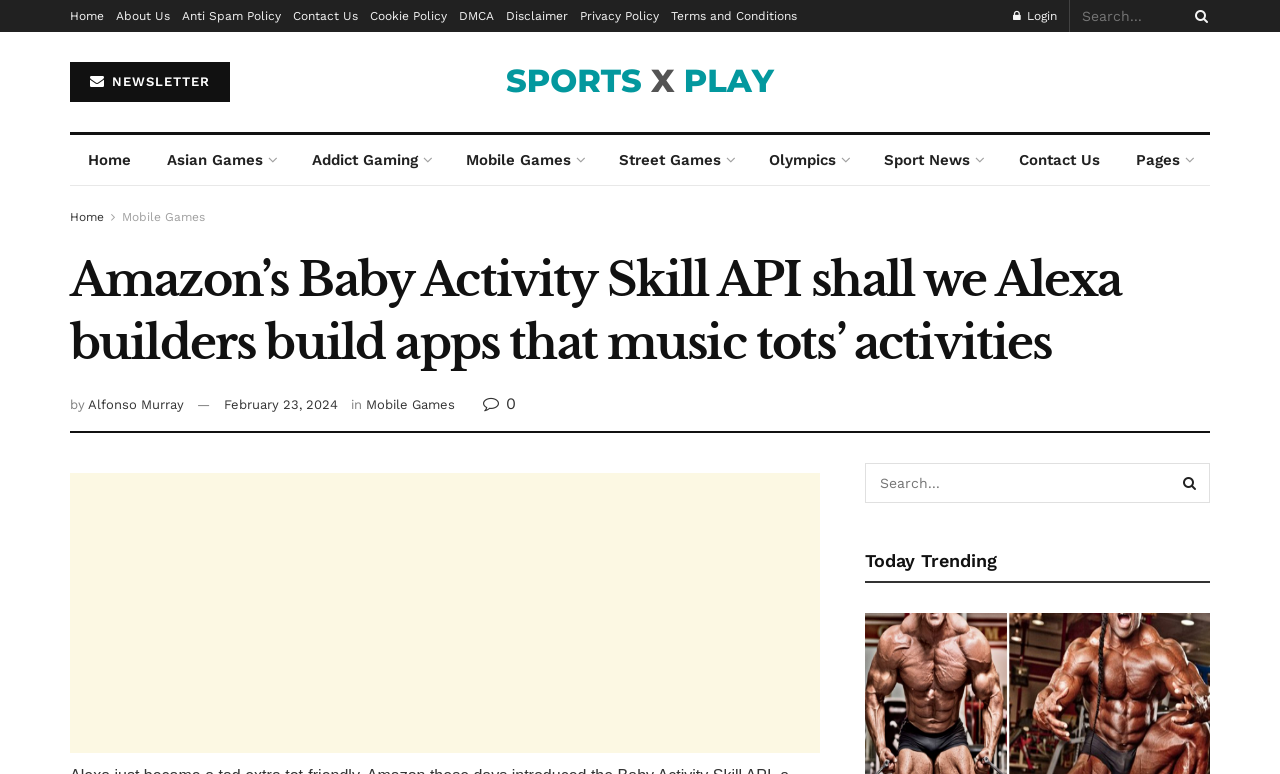Respond with a single word or phrase to the following question:
What is the text of the main heading on the webpage?

Amazon’s Baby Activity Skill API shall we Alexa builders build apps that music tots’ activities